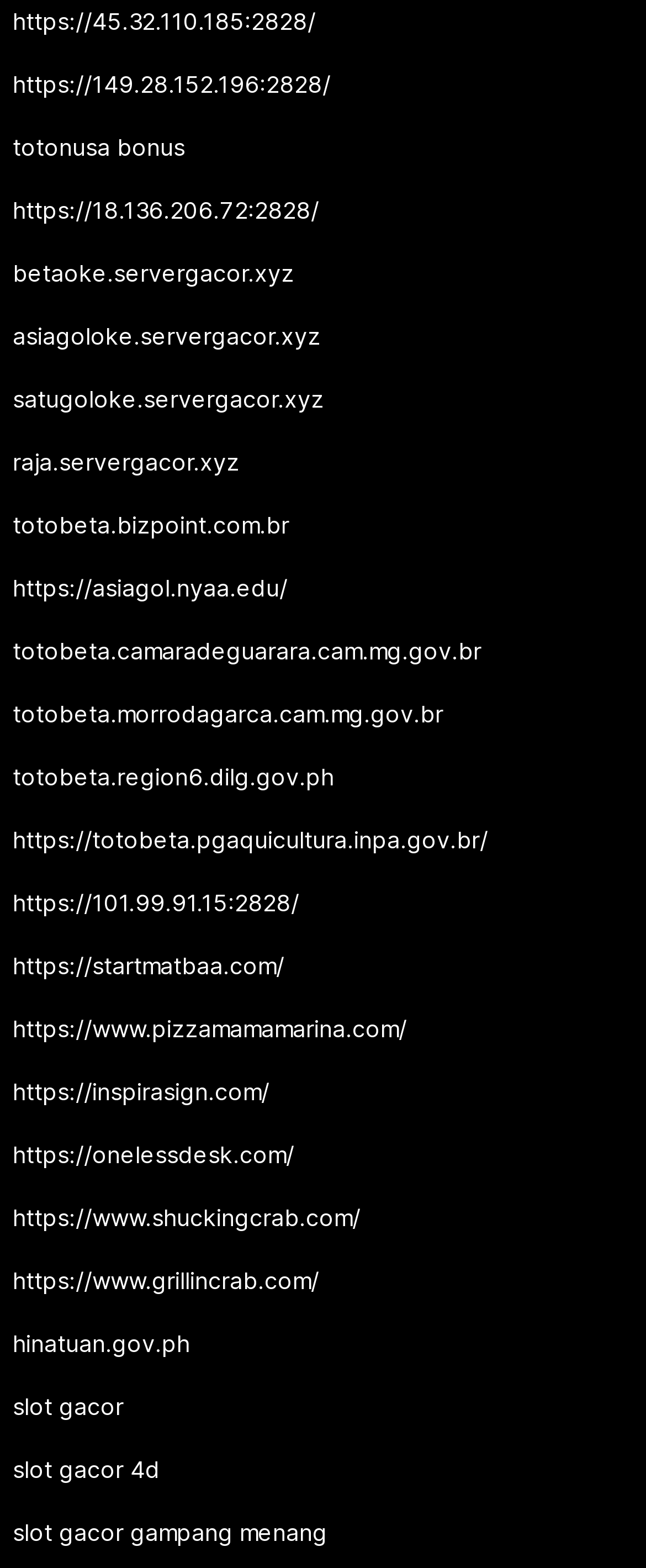Please identify the bounding box coordinates of the clickable region that I should interact with to perform the following instruction: "visit totonusa bonus". The coordinates should be expressed as four float numbers between 0 and 1, i.e., [left, top, right, bottom].

[0.02, 0.084, 0.287, 0.102]